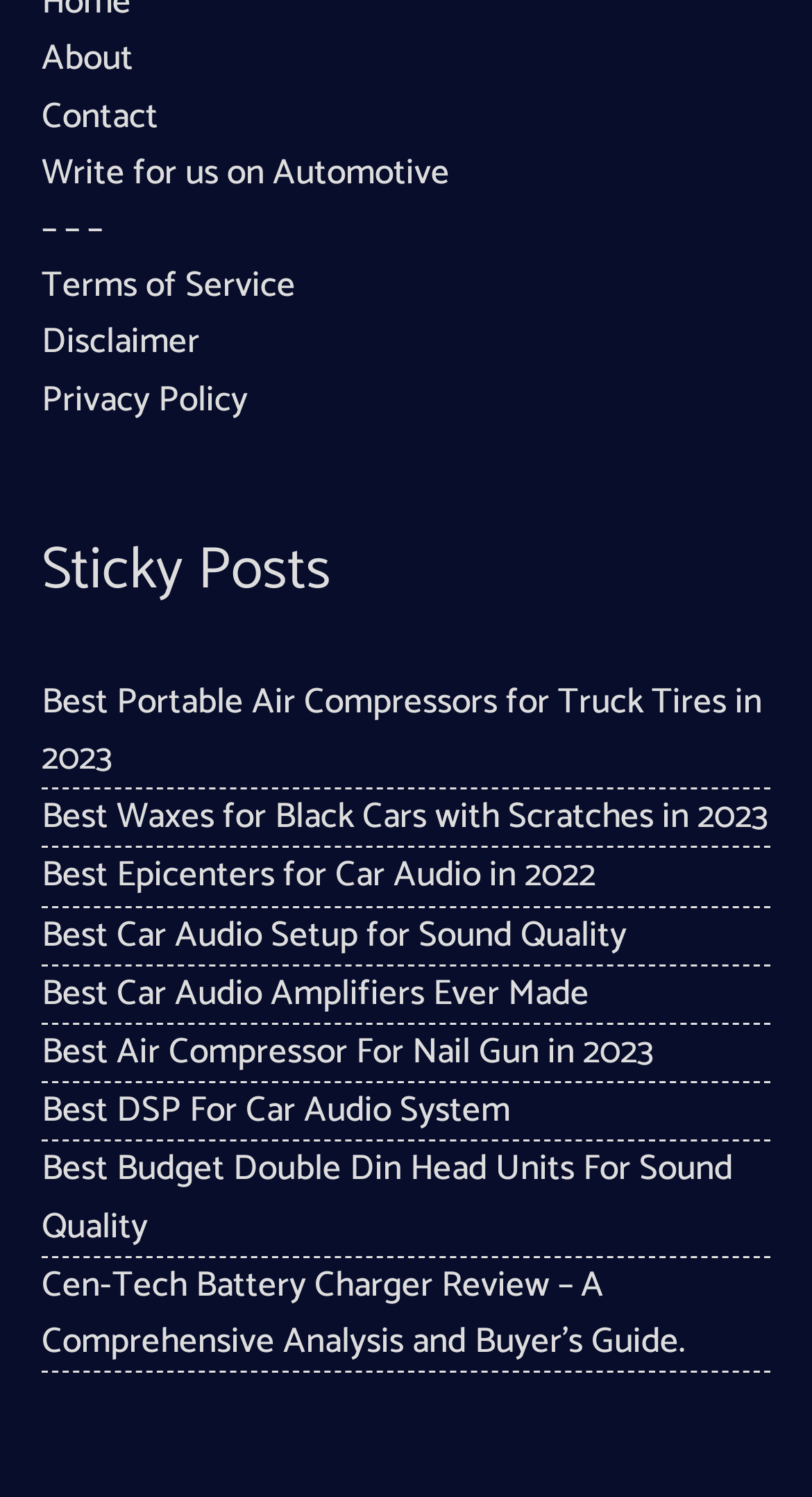Find the bounding box of the web element that fits this description: "Disclaimer".

[0.051, 0.209, 0.246, 0.248]